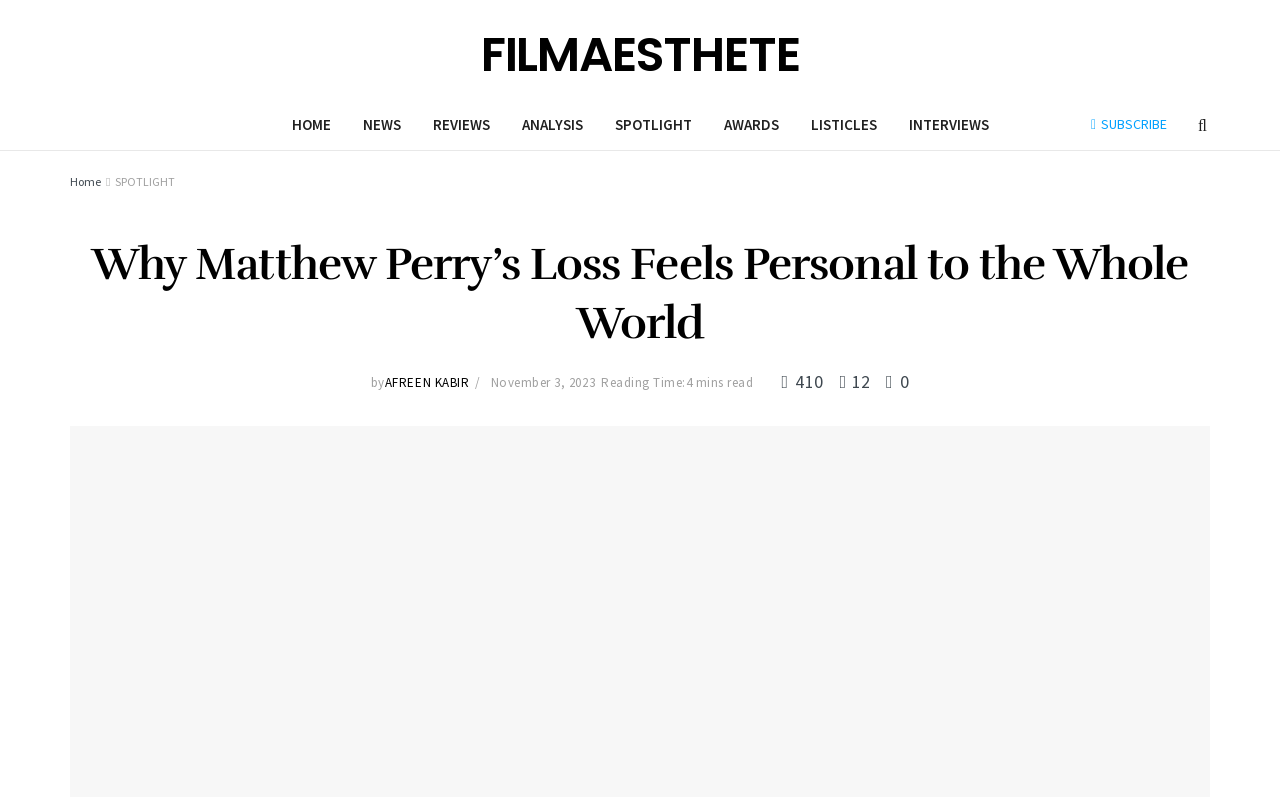Please determine the bounding box coordinates of the element to click in order to execute the following instruction: "check number of likes". The coordinates should be four float numbers between 0 and 1, specified as [left, top, right, bottom].

[0.611, 0.465, 0.647, 0.494]